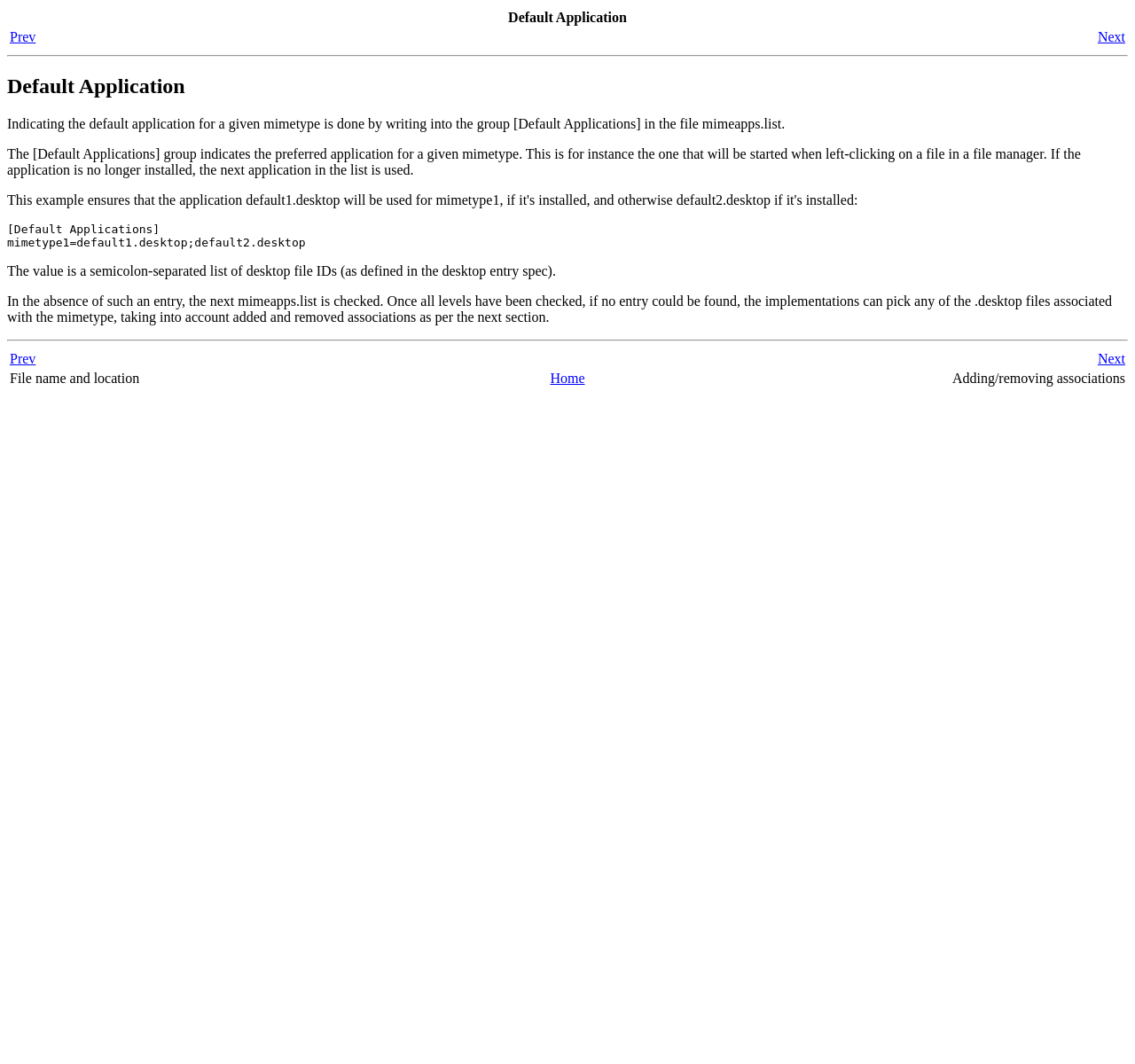Given the webpage screenshot and the description, determine the bounding box coordinates (top-left x, top-left y, bottom-right x, bottom-right y) that define the location of the UI element matching this description: Prev

[0.009, 0.028, 0.032, 0.042]